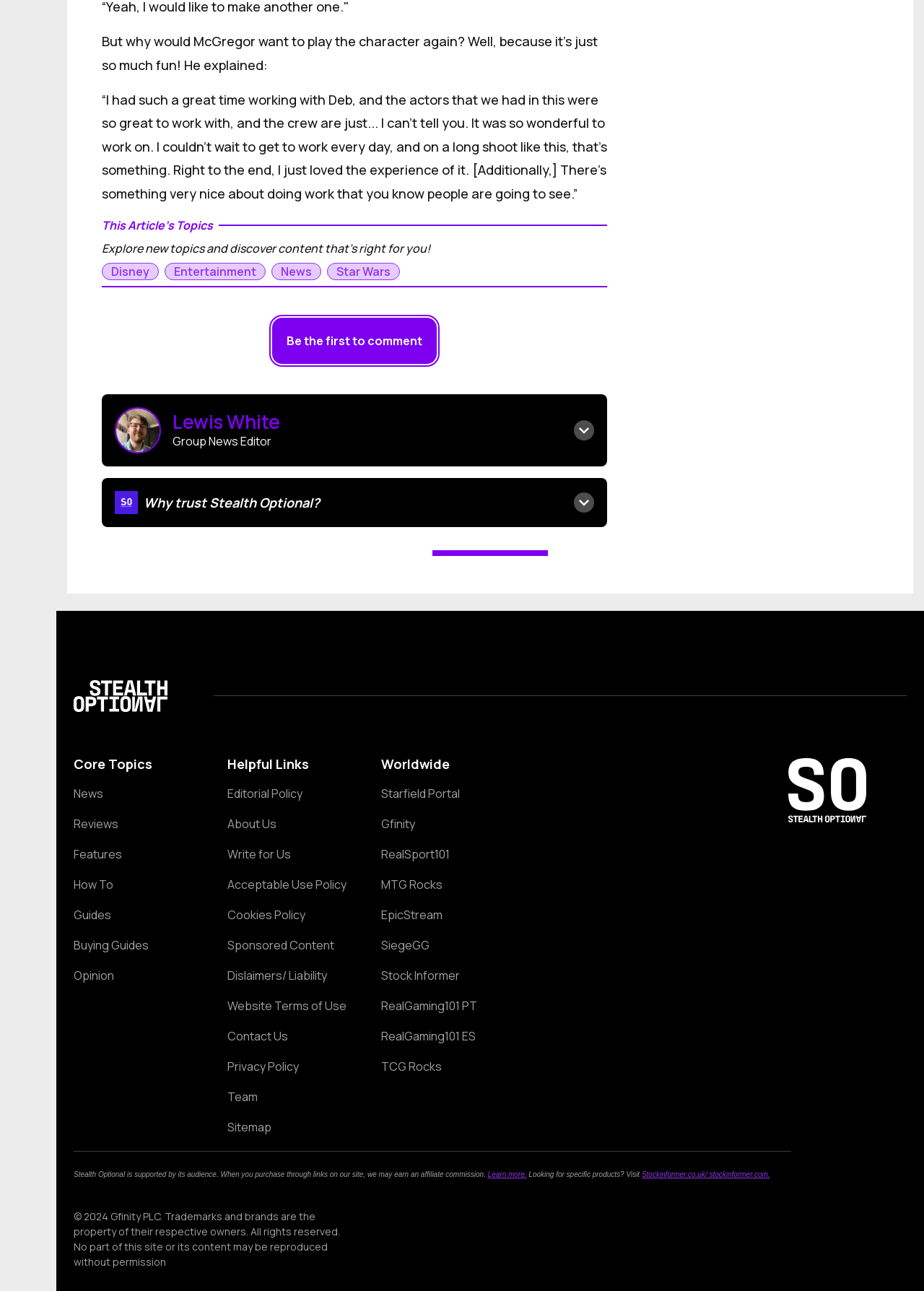Please find the bounding box coordinates of the element's region to be clicked to carry out this instruction: "Visit the 'Disney' page".

[0.11, 0.24, 0.172, 0.253]